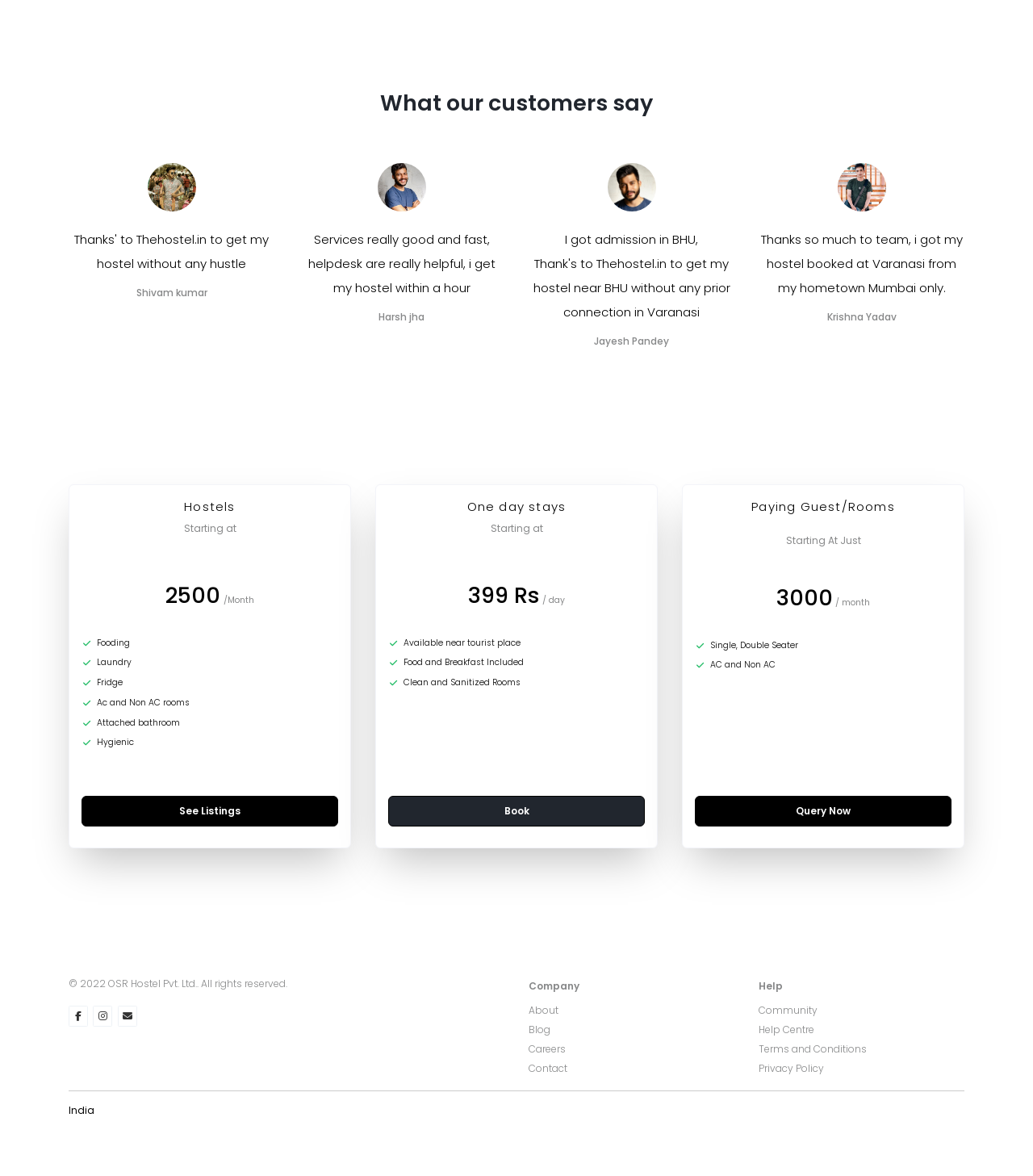Given the element description, predict the bounding box coordinates in the format (top-left x, top-left y, bottom-right x, bottom-right y), using floating point numbers between 0 and 1: Terms and Conditions

[0.734, 0.884, 0.934, 0.9]